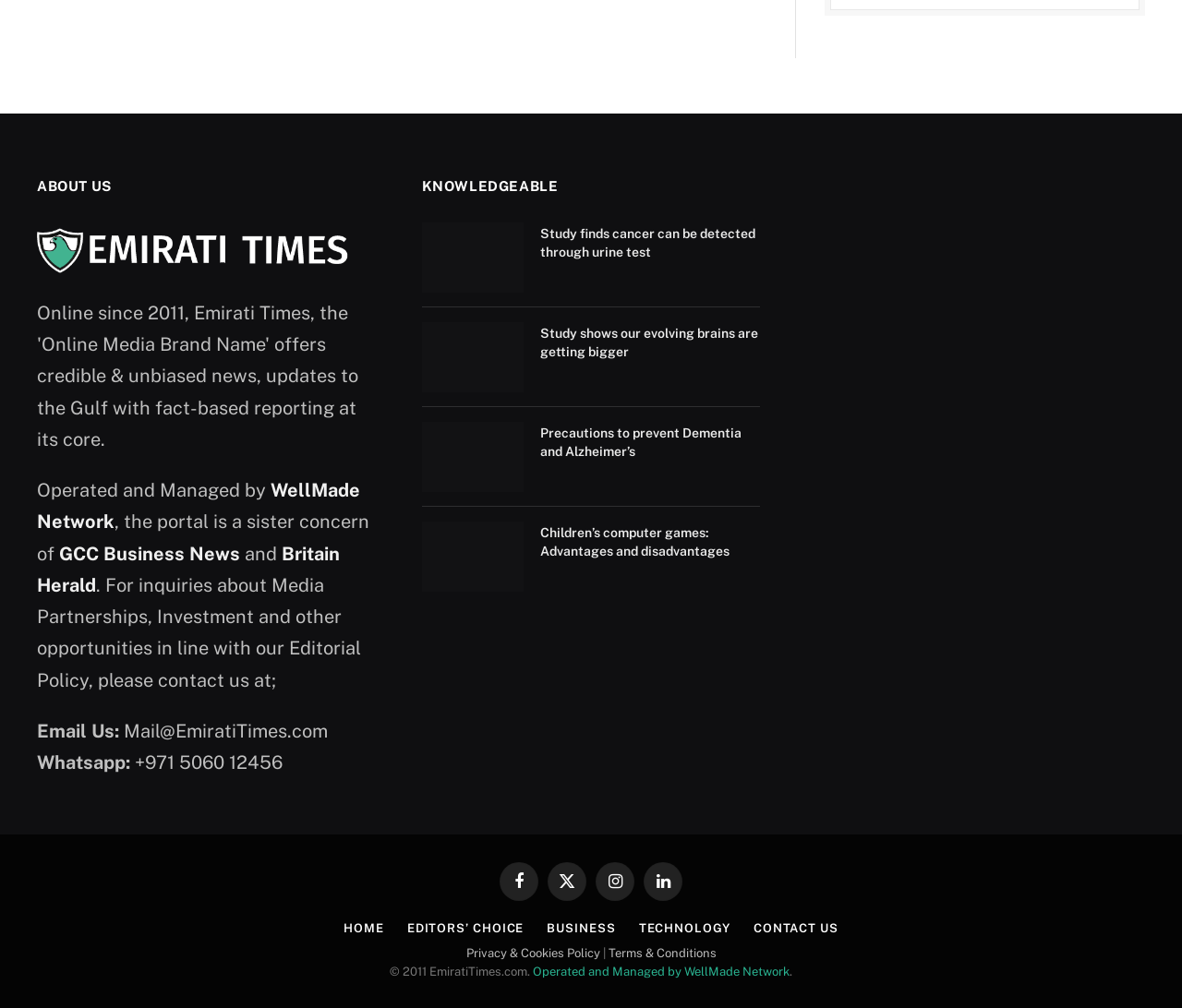Please provide a short answer using a single word or phrase for the question:
What is the name of the portal?

EmiratiTimes.com